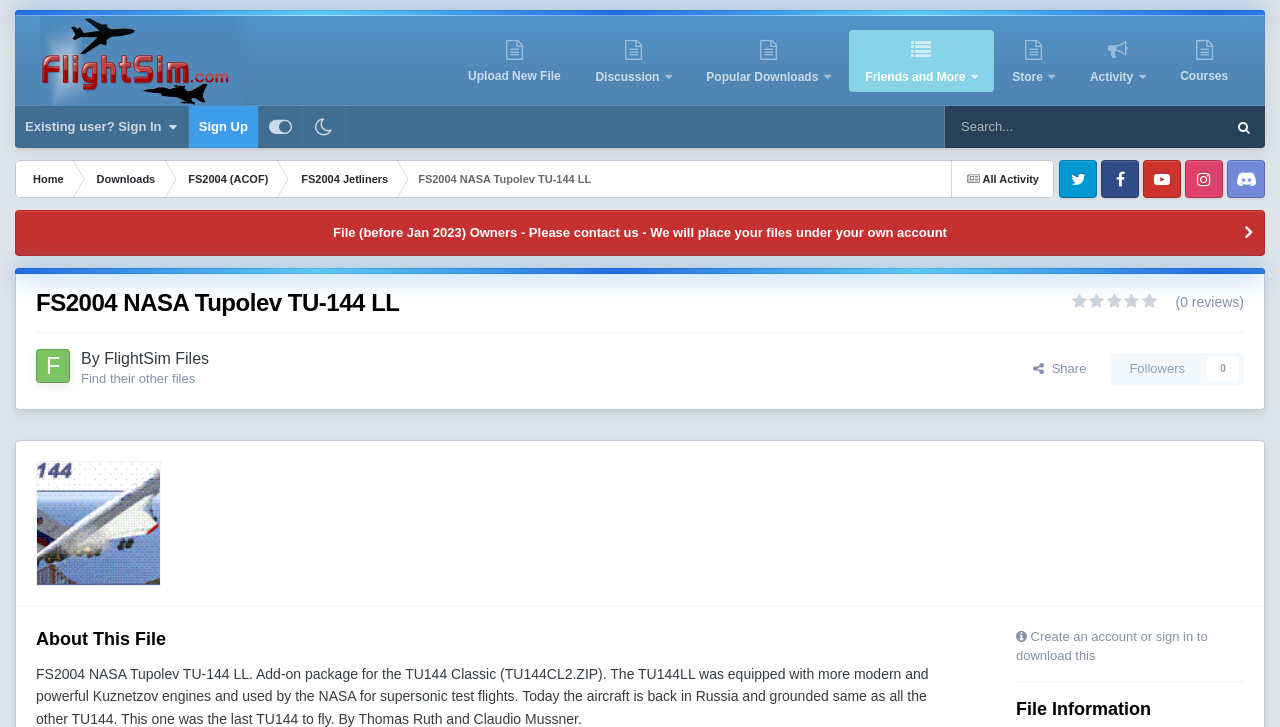What is required to download the file?
Answer the question with a single word or phrase derived from the image.

Create an account or sign in